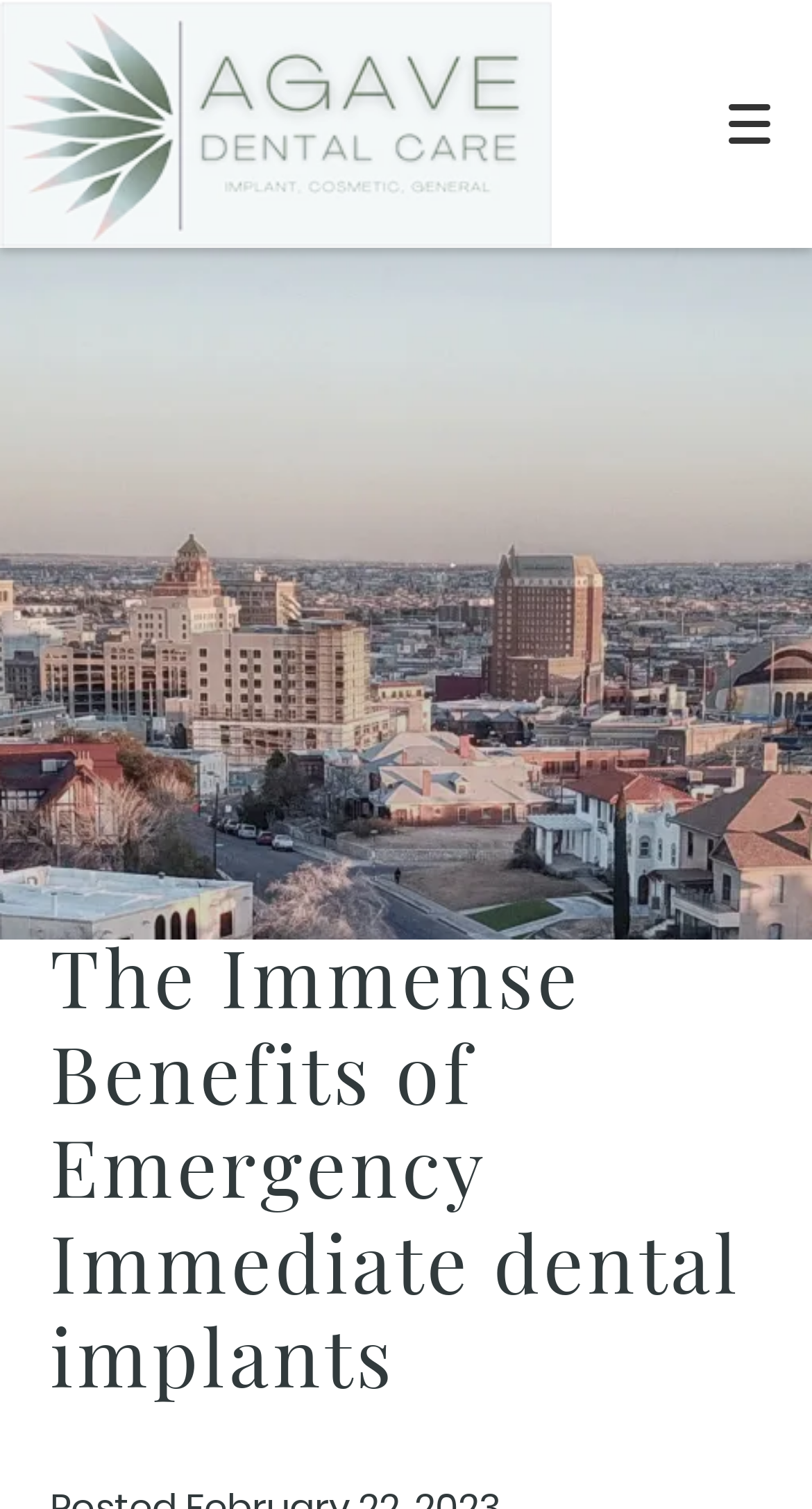Locate the bounding box coordinates of the clickable area to execute the instruction: "Toggle mobile menu". Provide the coordinates as four float numbers between 0 and 1, represented as [left, top, right, bottom].

[0.846, 0.041, 1.0, 0.123]